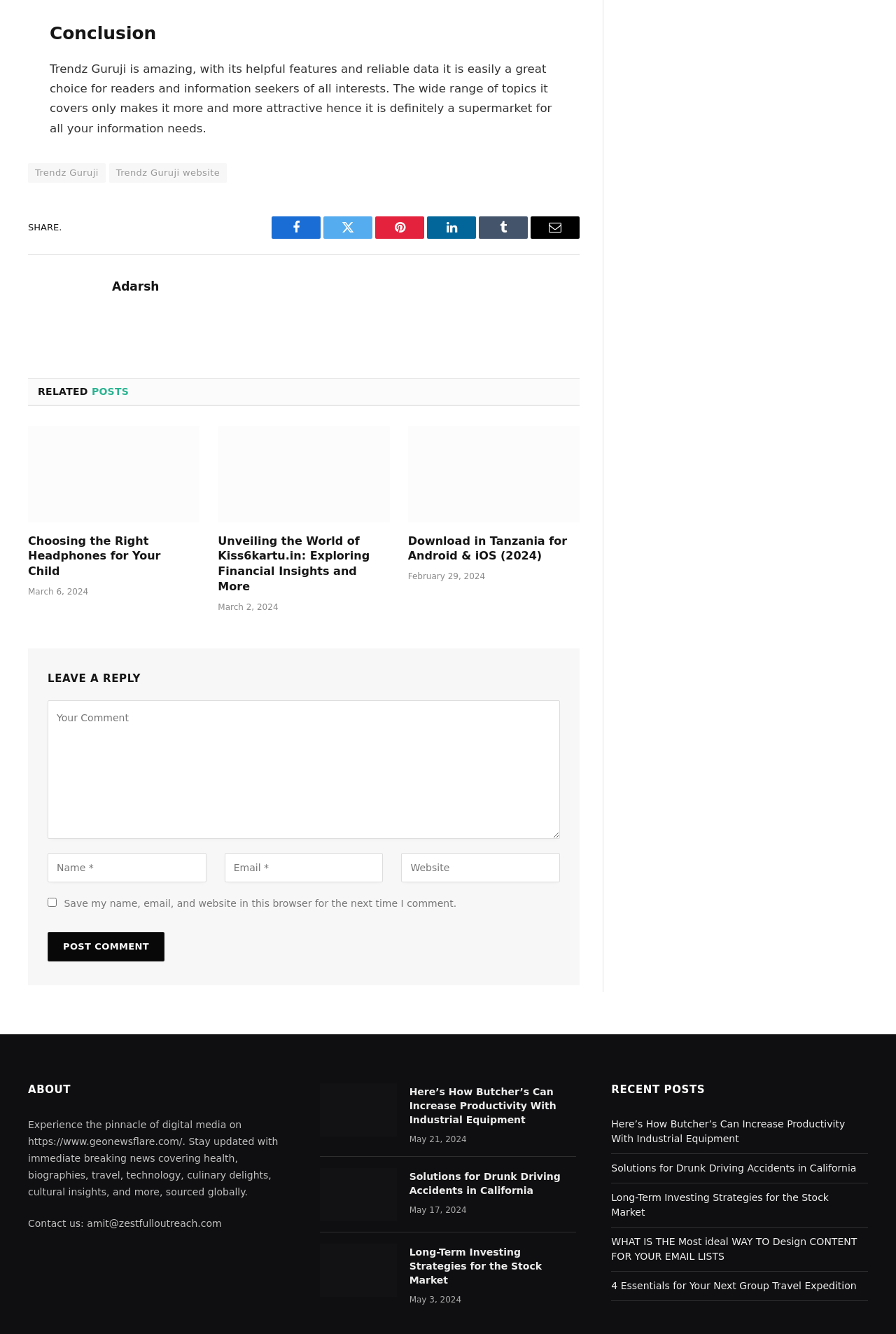Locate the bounding box of the user interface element based on this description: "Facebook".

[0.303, 0.162, 0.358, 0.179]